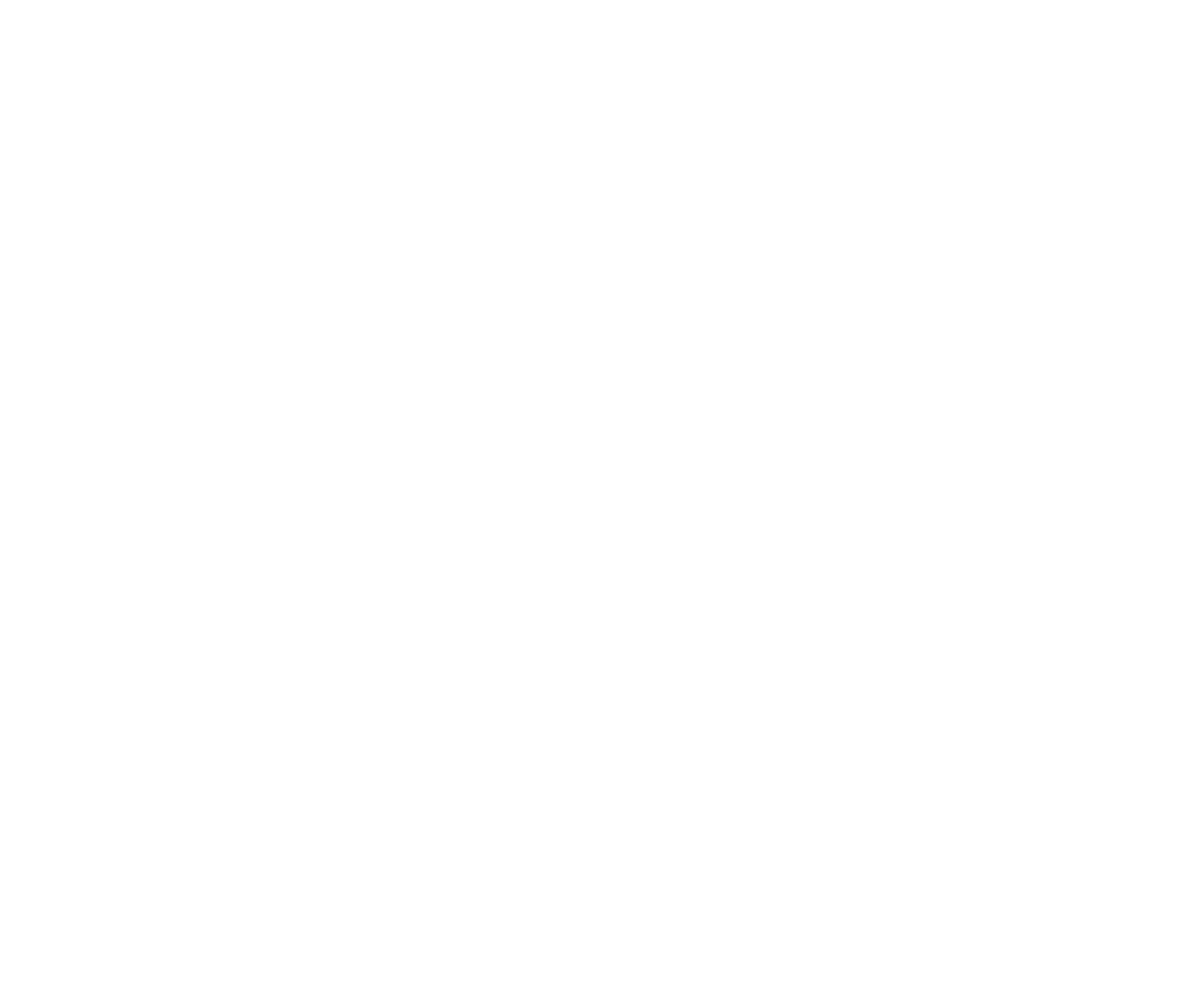Please specify the bounding box coordinates of the clickable region necessary for completing the following instruction: "Click on the 'NEXT POST' button". The coordinates must consist of four float numbers between 0 and 1, i.e., [left, top, right, bottom].

None